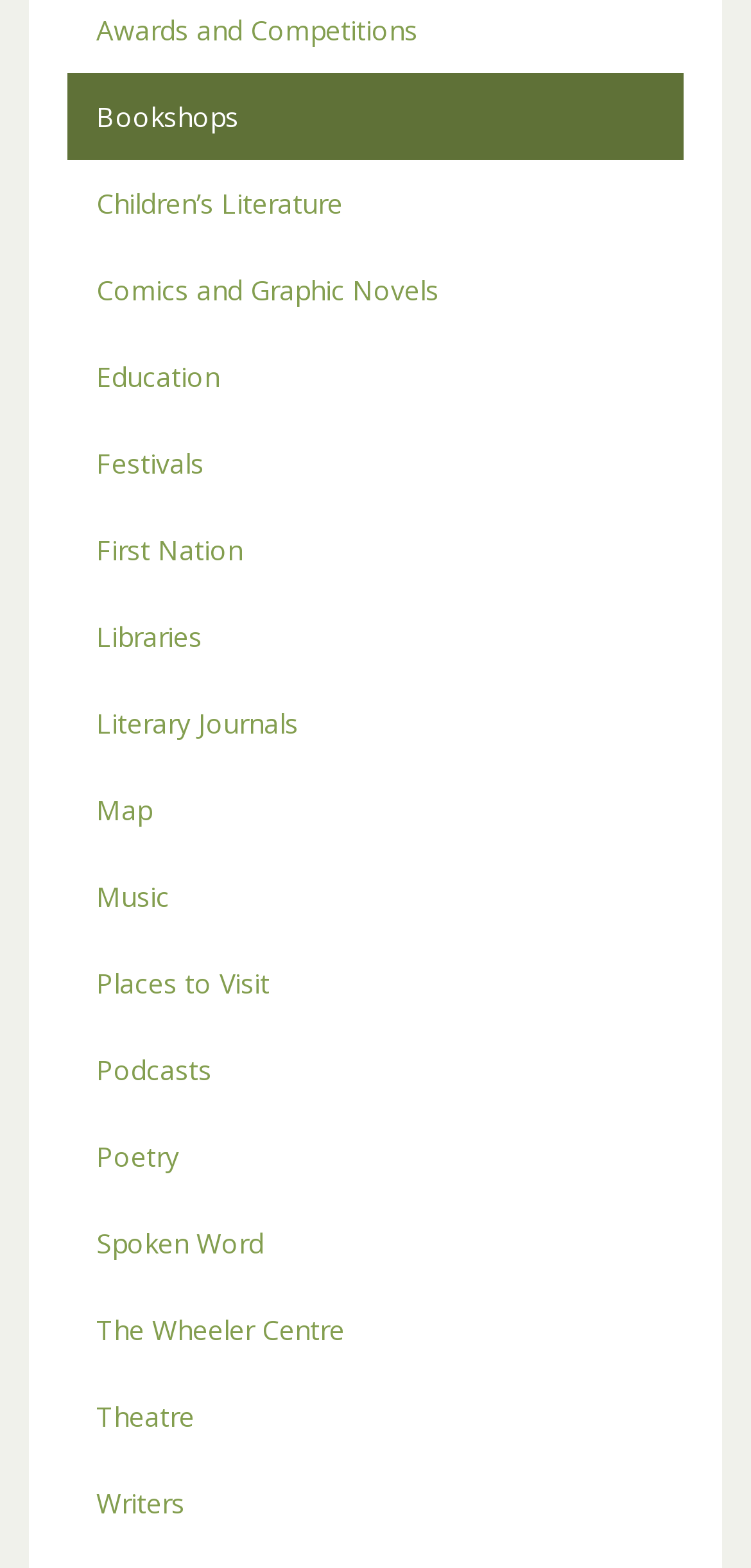Please identify the bounding box coordinates of the element's region that I should click in order to complete the following instruction: "Click on Bookshops". The bounding box coordinates consist of four float numbers between 0 and 1, i.e., [left, top, right, bottom].

[0.09, 0.047, 0.91, 0.102]